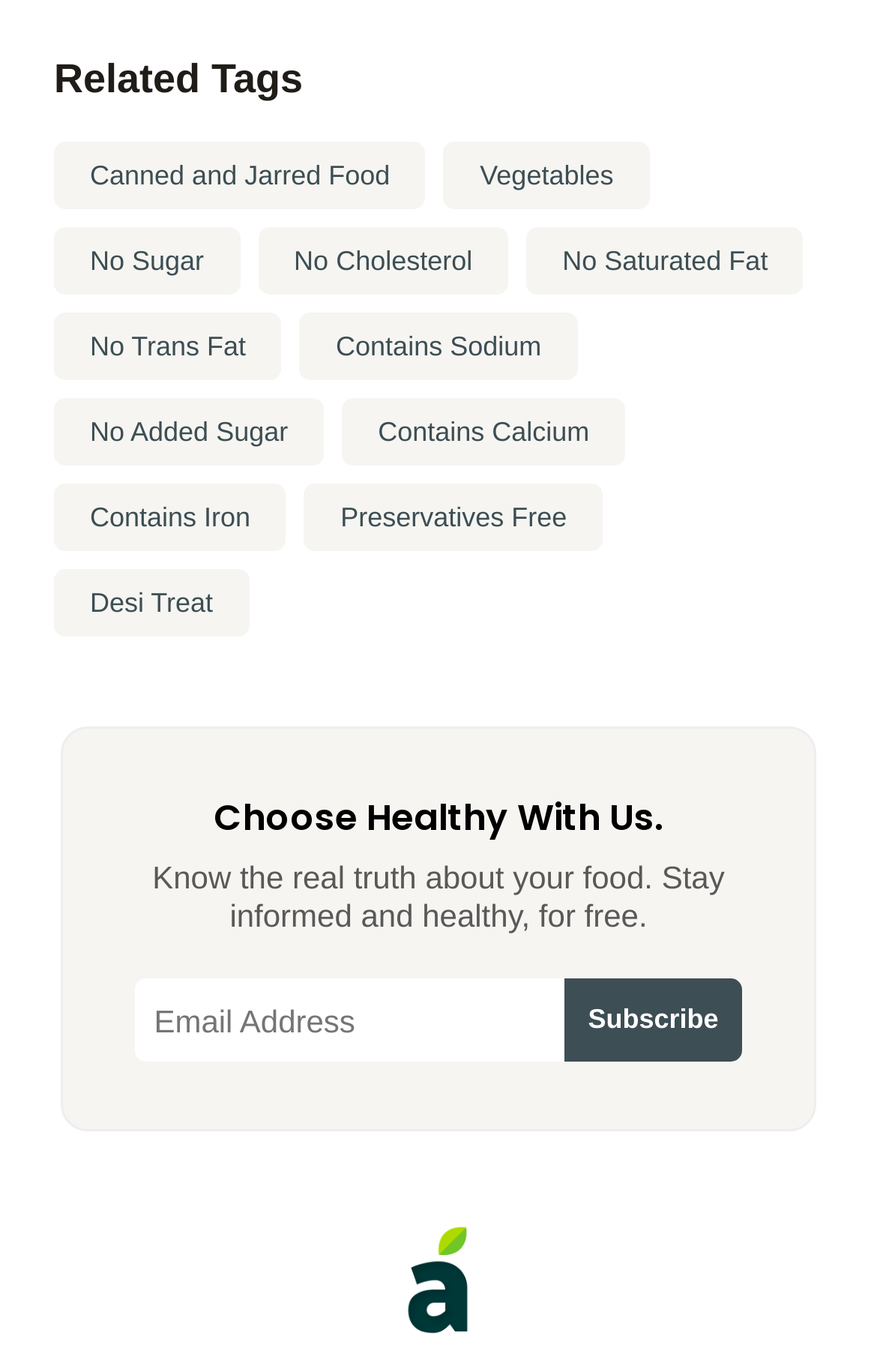Locate the bounding box coordinates of the clickable part needed for the task: "Click on the 'Vegetables' link".

[0.506, 0.103, 0.741, 0.152]